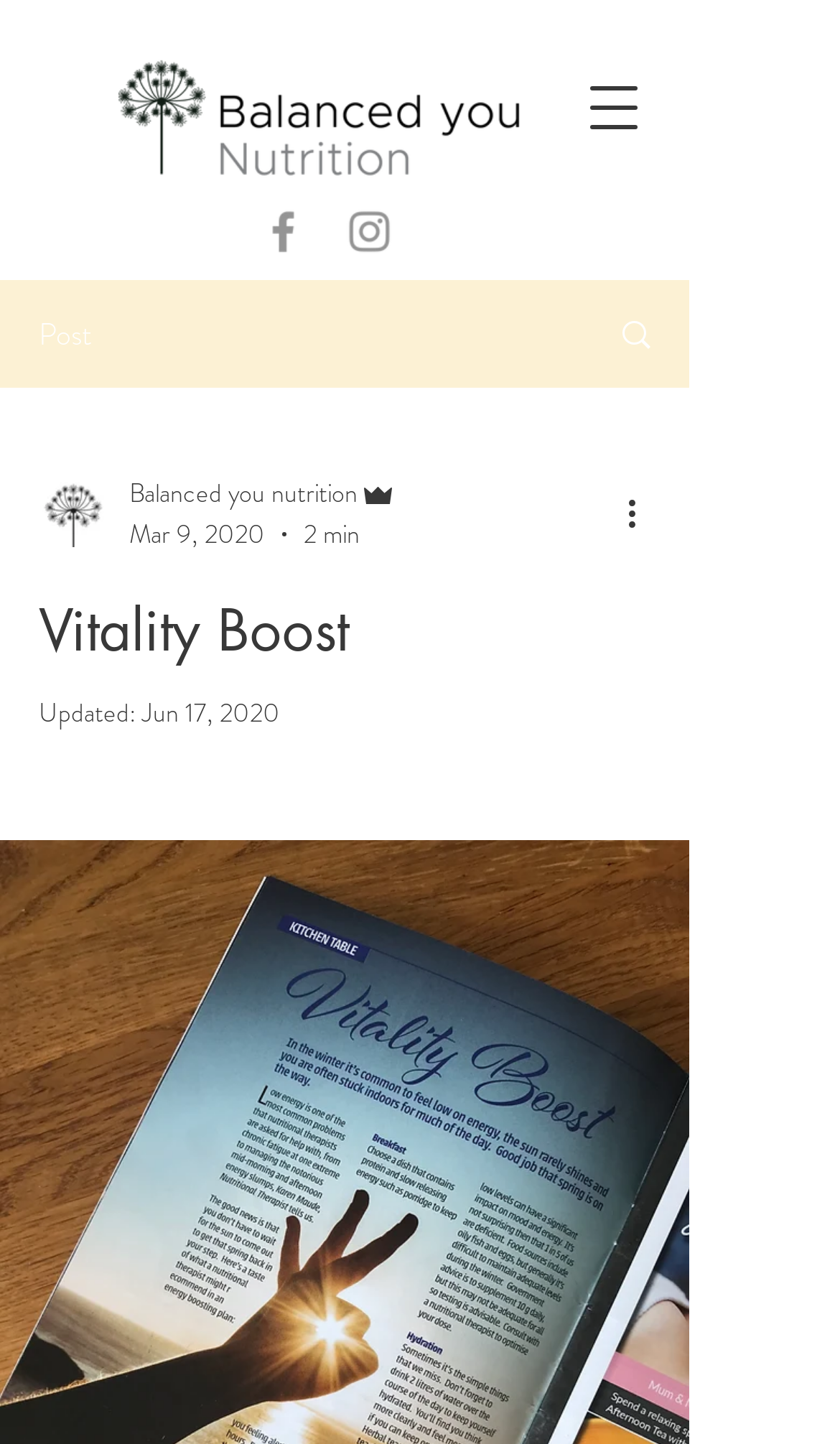What is the logo image filename?
Identify the answer in the screenshot and reply with a single word or phrase.

BalancedYou_Logo-01_Transparent.png